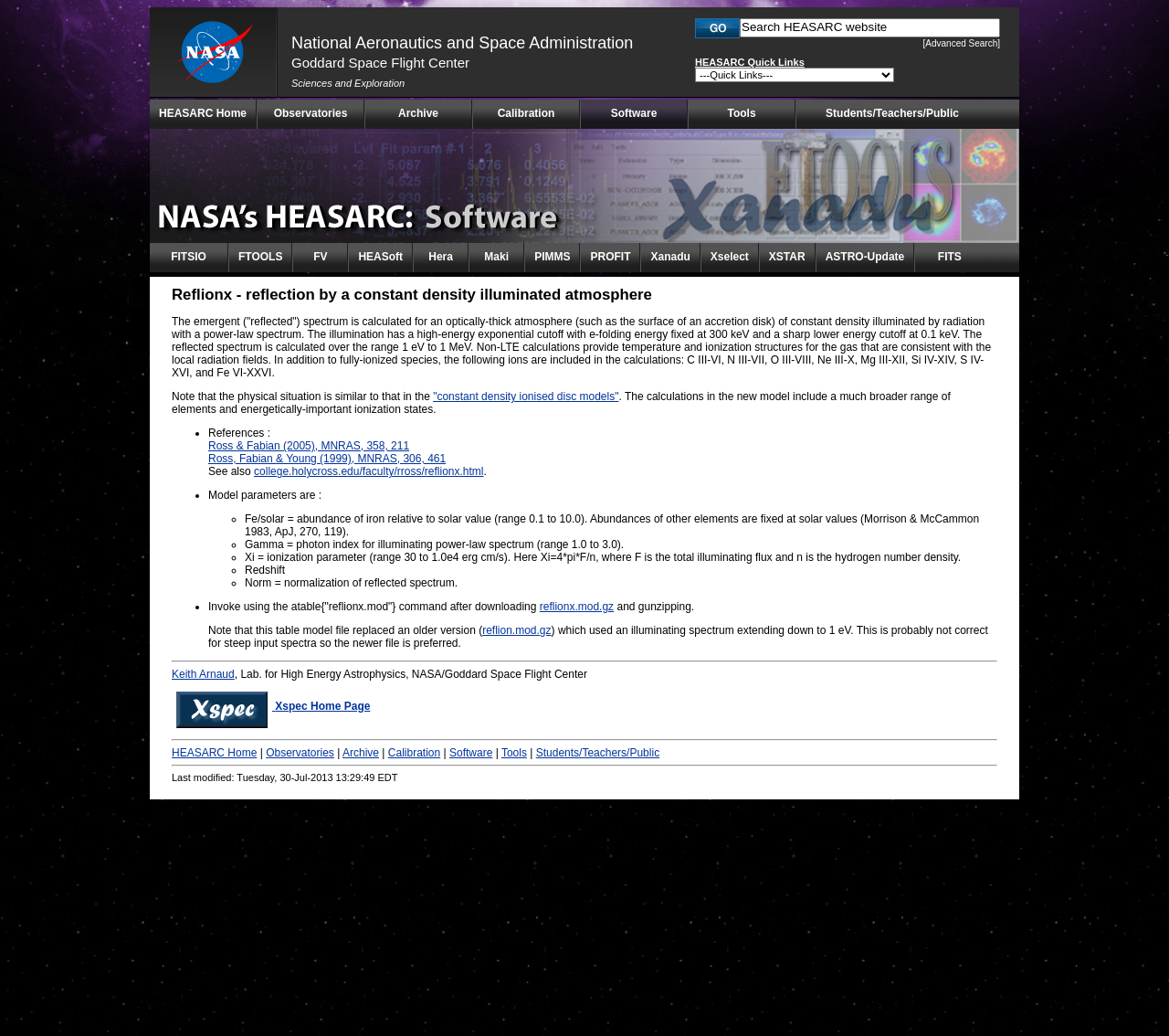Find the bounding box coordinates of the element to click in order to complete this instruction: "Search HEASARC website". The bounding box coordinates must be four float numbers between 0 and 1, denoted as [left, top, right, bottom].

[0.633, 0.018, 0.855, 0.036]